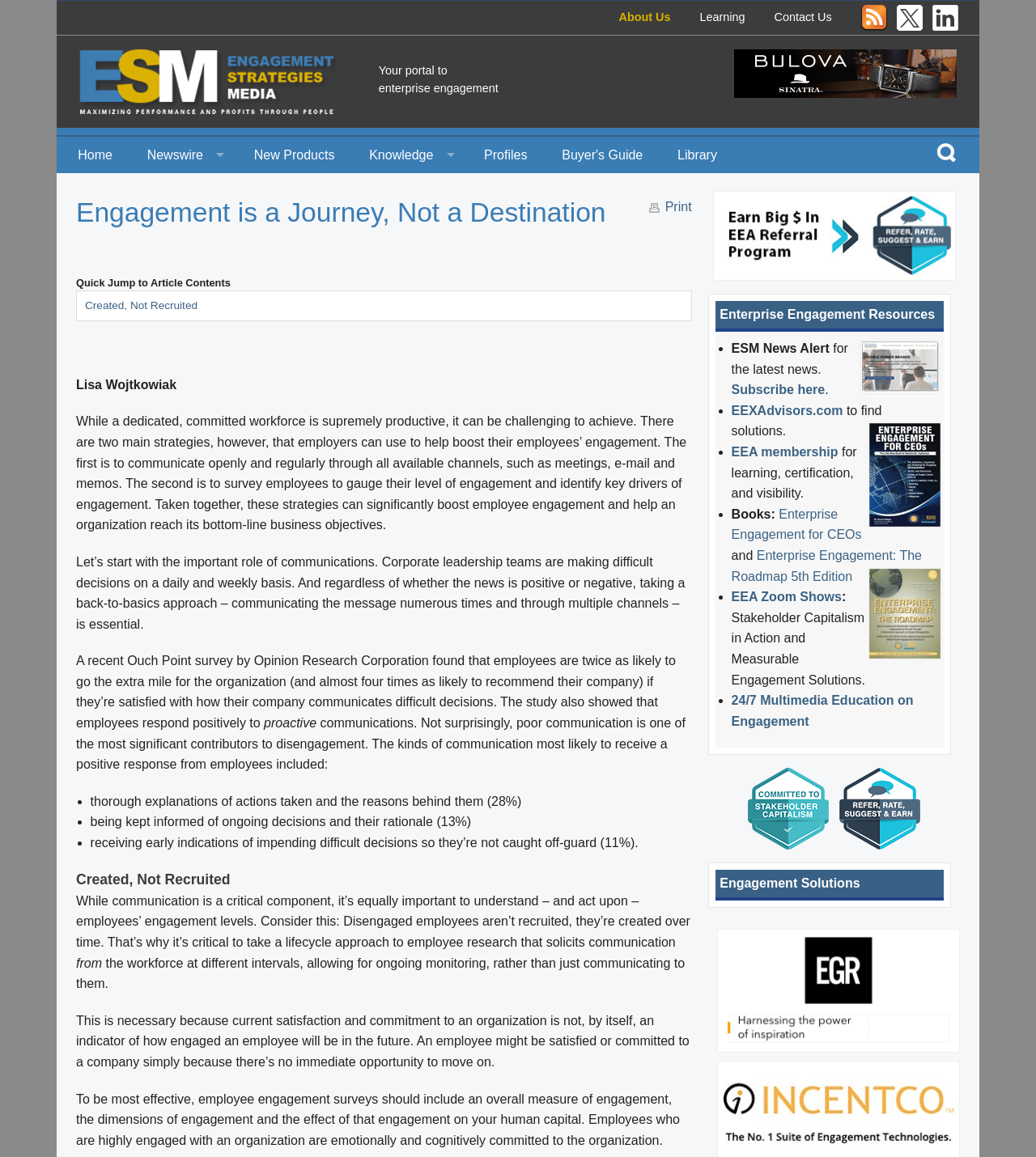Determine the heading of the webpage and extract its text content.

Engagement is a Journey, Not a Destination